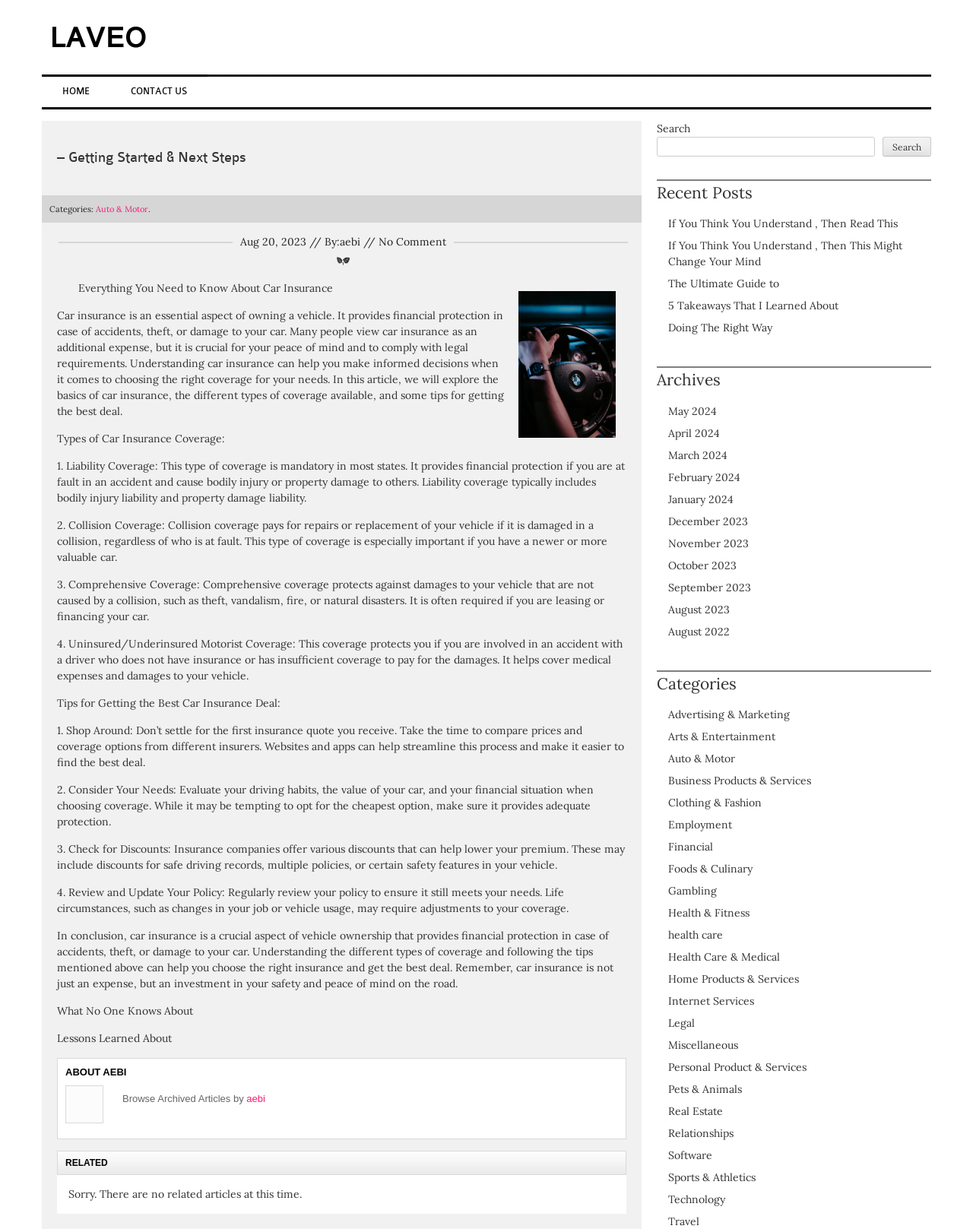Please find and generate the text of the main header of the webpage.

– Getting Started & Next Steps